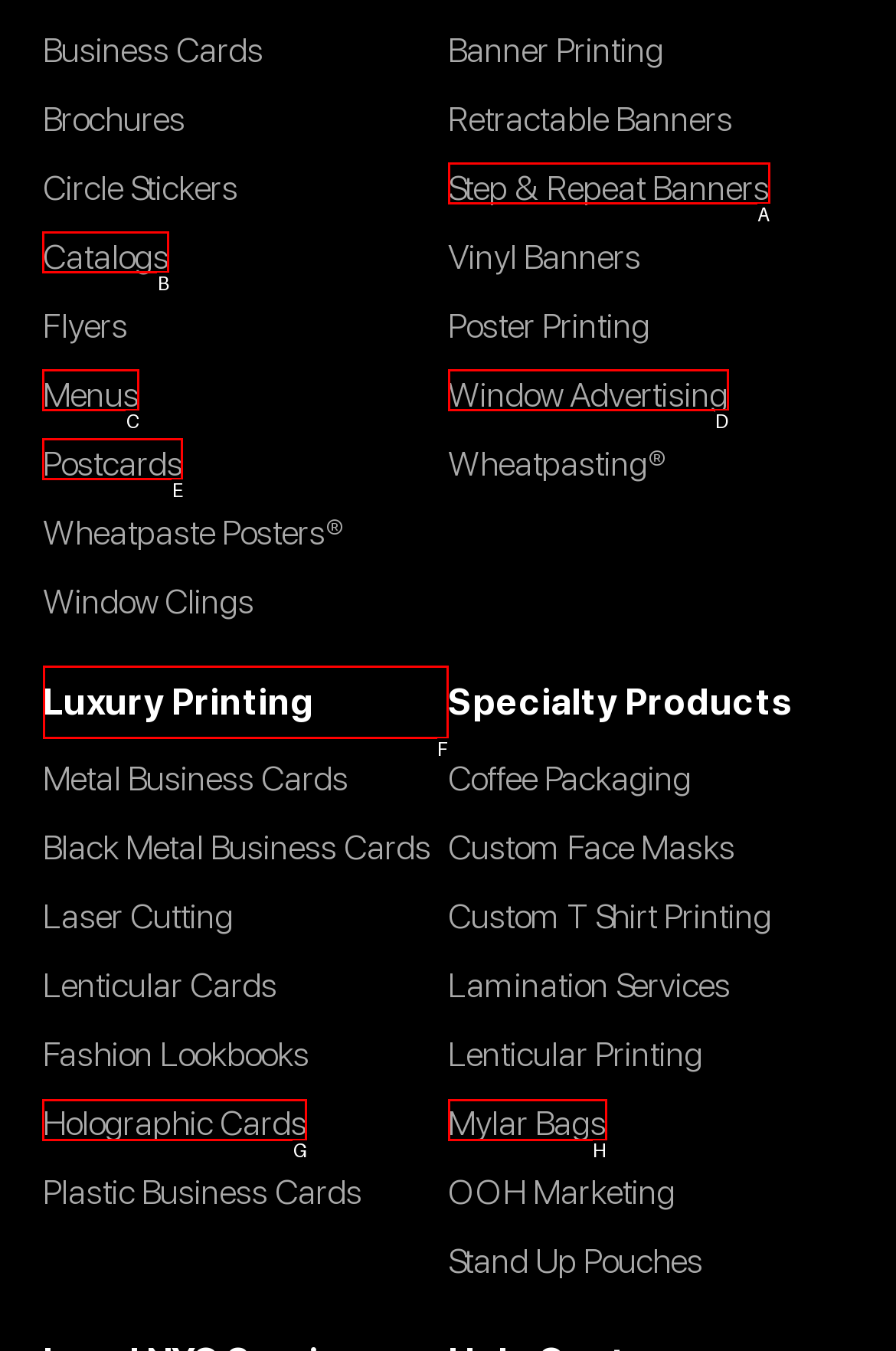Specify which HTML element I should click to complete this instruction: View Luxury Printing Answer with the letter of the relevant option.

F